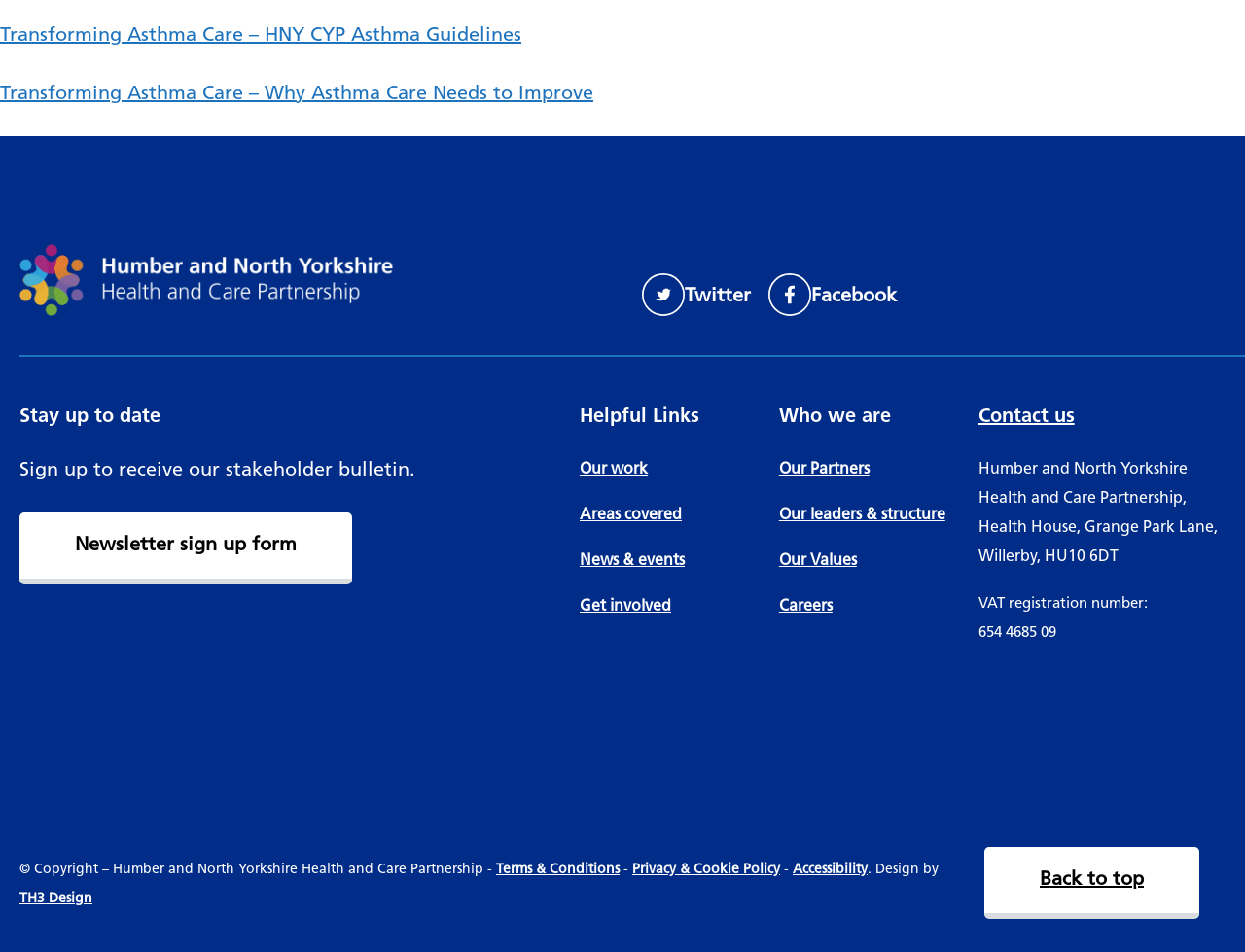Please provide a detailed answer to the question below by examining the image:
What is the purpose of the 'Back to top' link?

I inferred the purpose of the link by its location at the bottom of the webpage and its text 'Back to top'. This suggests that the link is intended to help users navigate back to the top of the webpage.